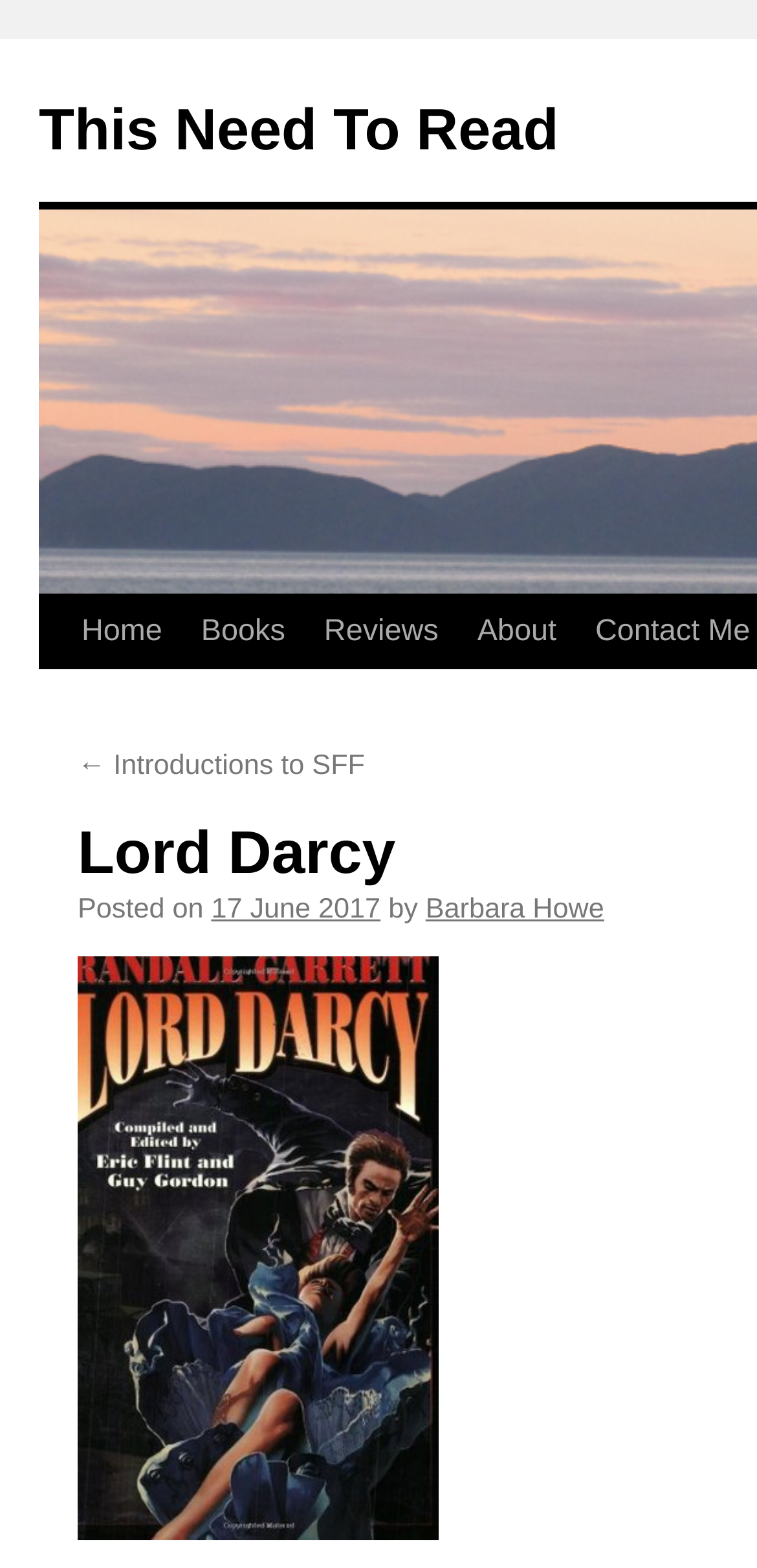Please identify the coordinates of the bounding box that should be clicked to fulfill this instruction: "read previous post".

[0.103, 0.479, 0.482, 0.499]